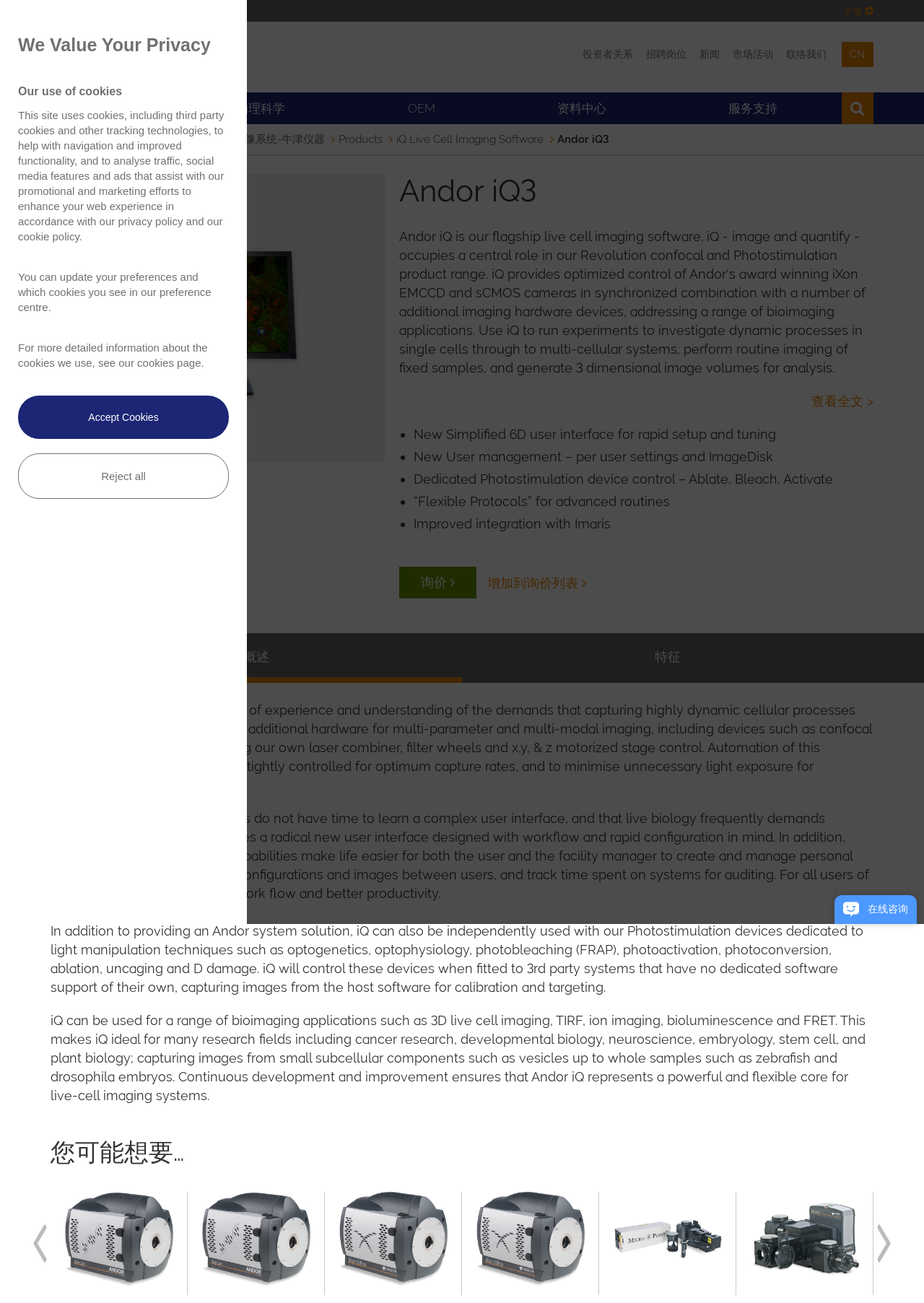Carefully examine the image and provide an in-depth answer to the question: What type of imaging is iQ ideal for?

The webpage mentions that iQ is ideal for many research fields including cancer research, developmental biology, neuroscience, embryology, stem cell, and plant biology, and that it can be used for capturing images from small subcellular components such as vesicles up to whole samples such as zebrafish and drosophila embryos. This suggests that iQ is ideal for live-cell imaging.